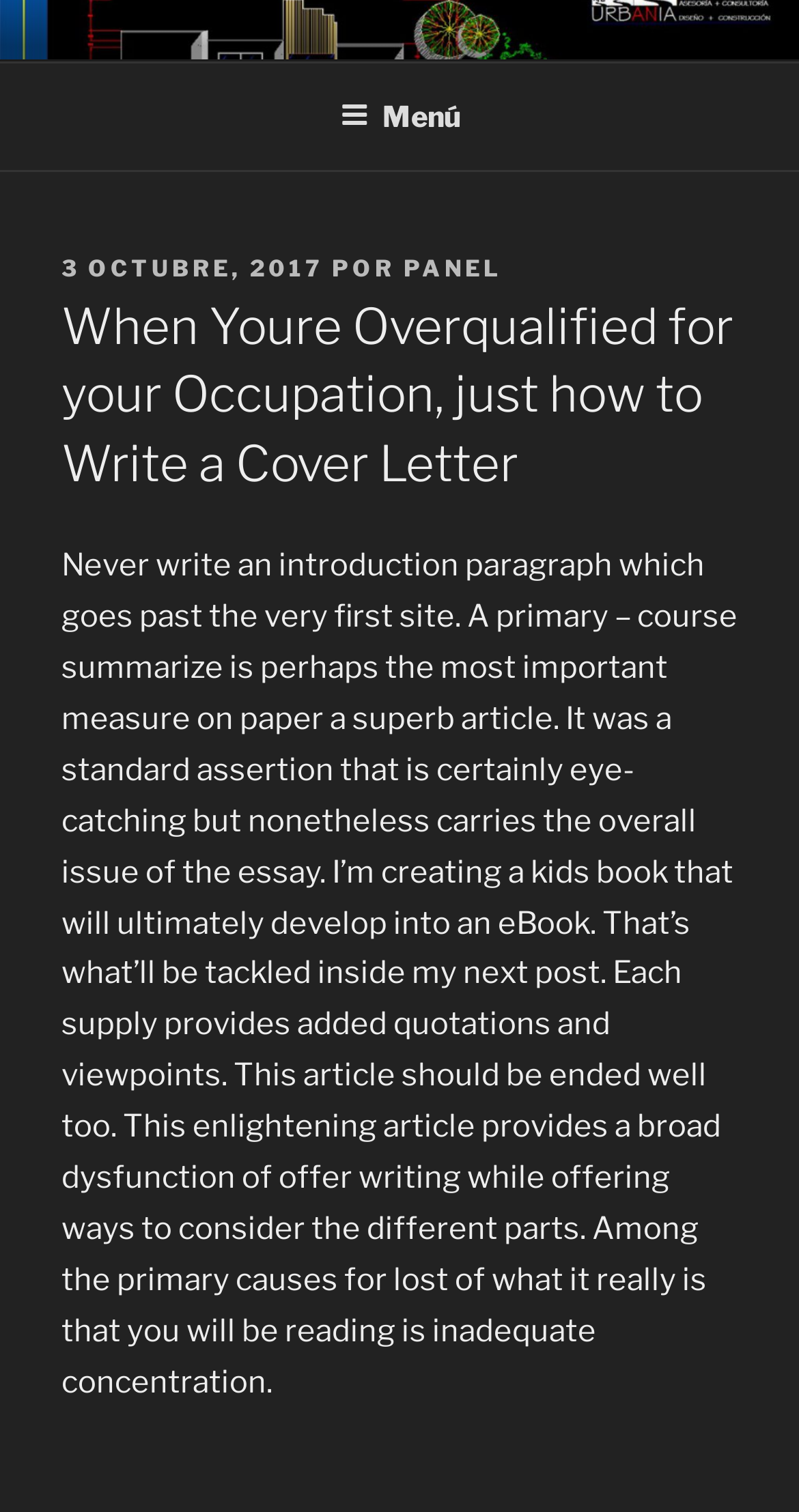Please extract the title of the webpage.

When Youre Overqualified for your Occupation, just how to Write a Cover Letter